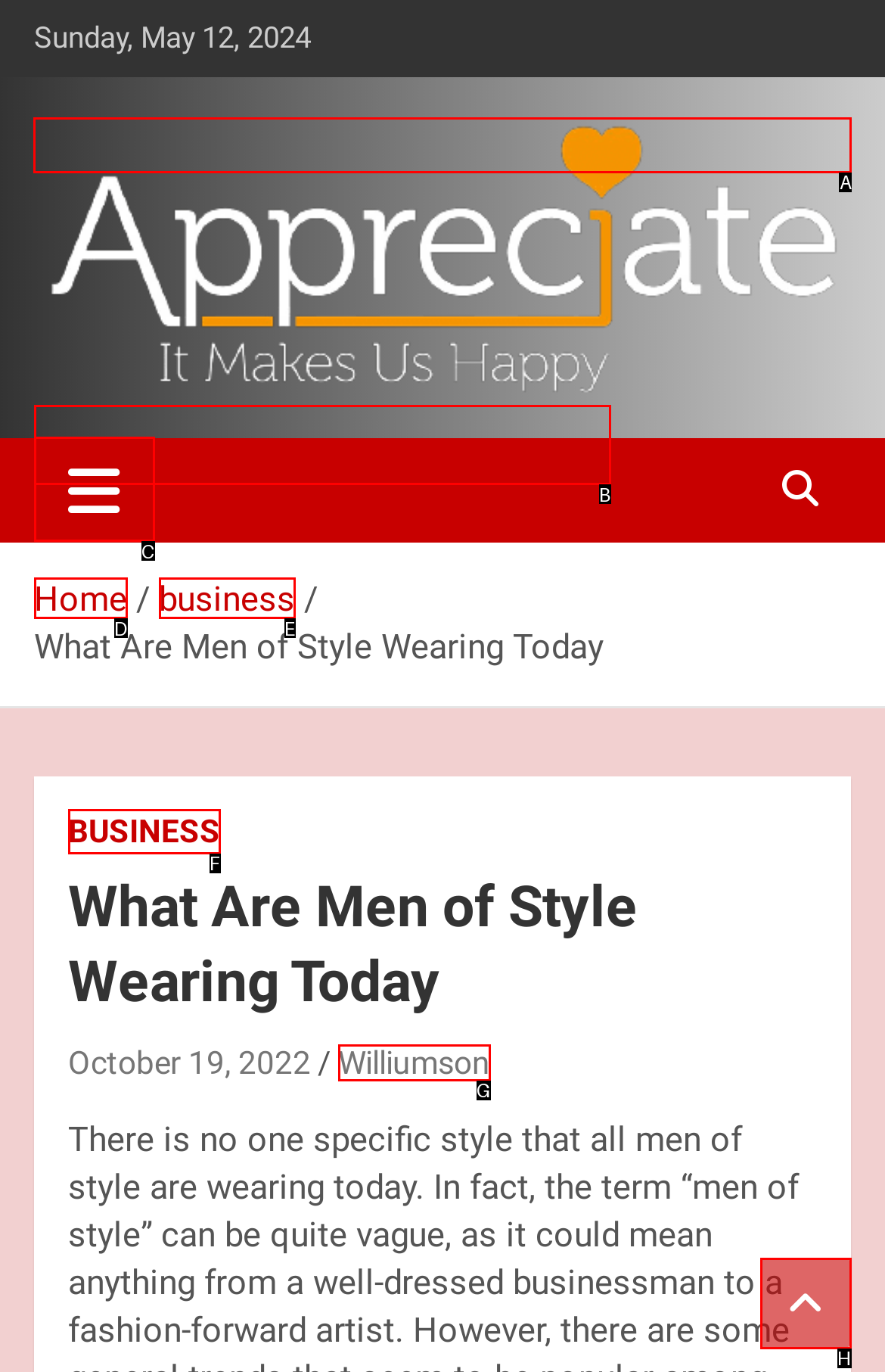For the task: Click on the 'Make & Appreciate' link, identify the HTML element to click.
Provide the letter corresponding to the right choice from the given options.

A